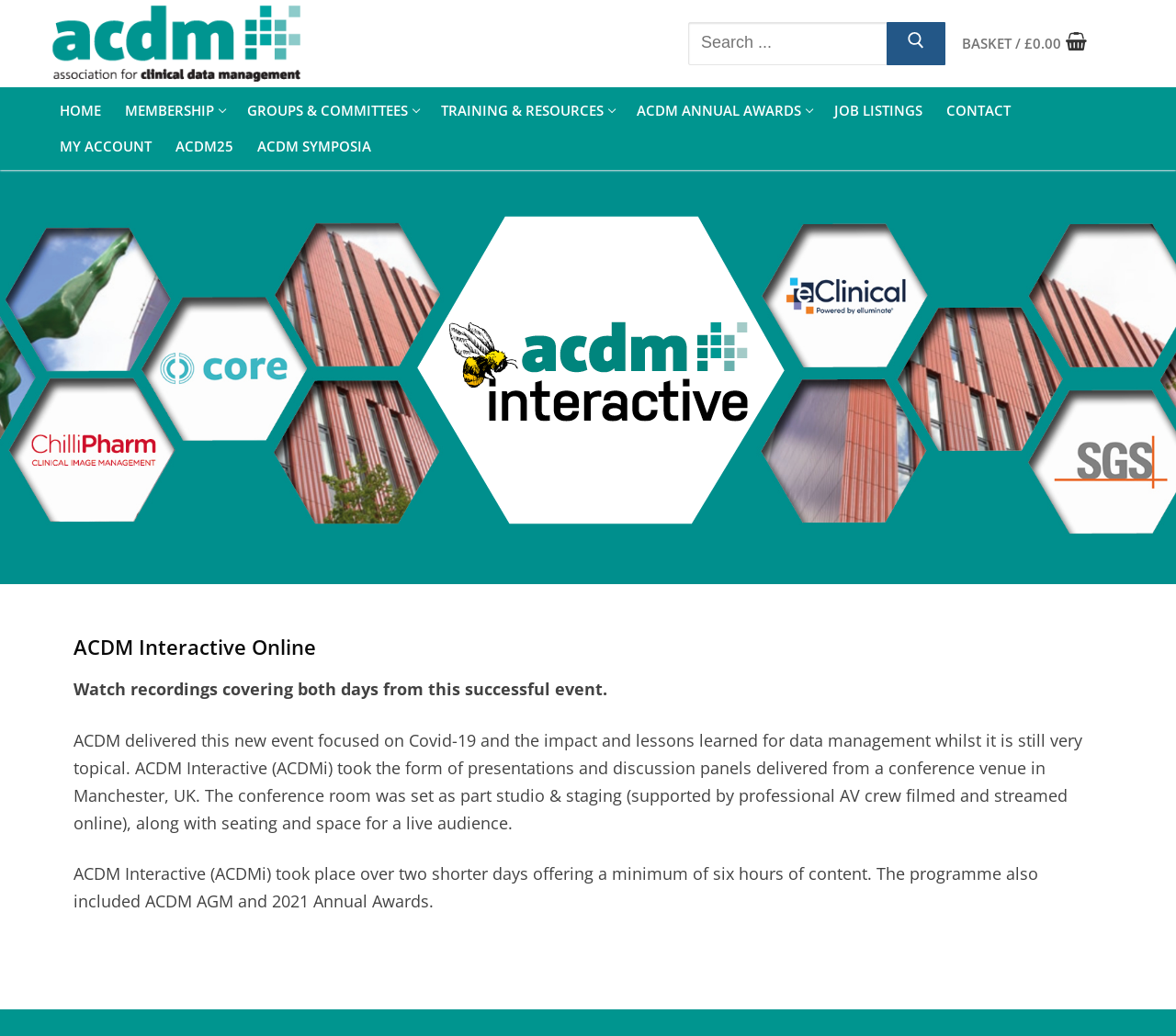Given the element description, predict the bounding box coordinates in the format (top-left x, top-left y, bottom-right x, bottom-right y). Make sure all values are between 0 and 1. Here is the element description: Membership

[0.096, 0.089, 0.2, 0.124]